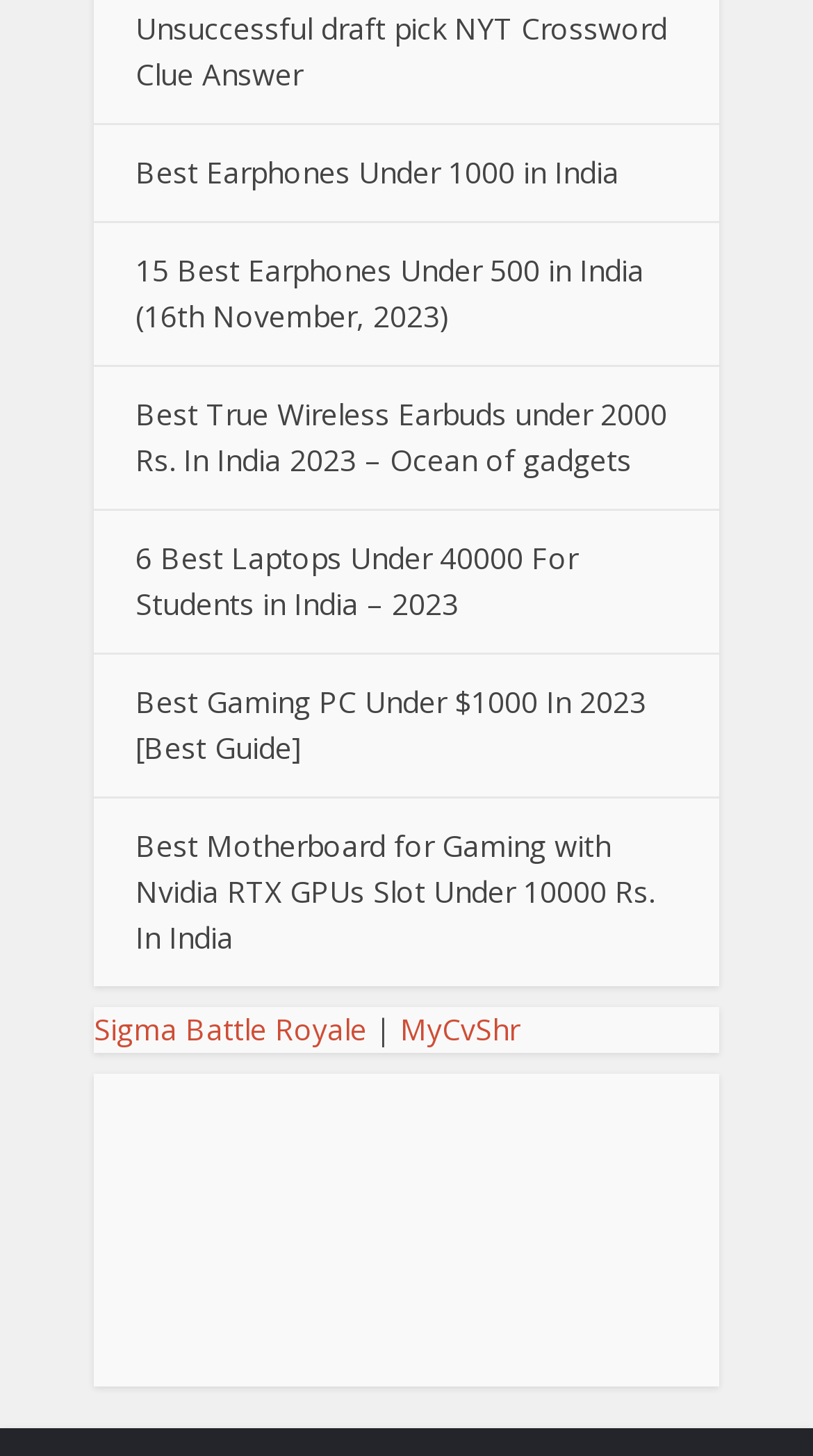What is the common theme among the links?
Look at the image and provide a short answer using one word or a phrase.

Technology and gaming